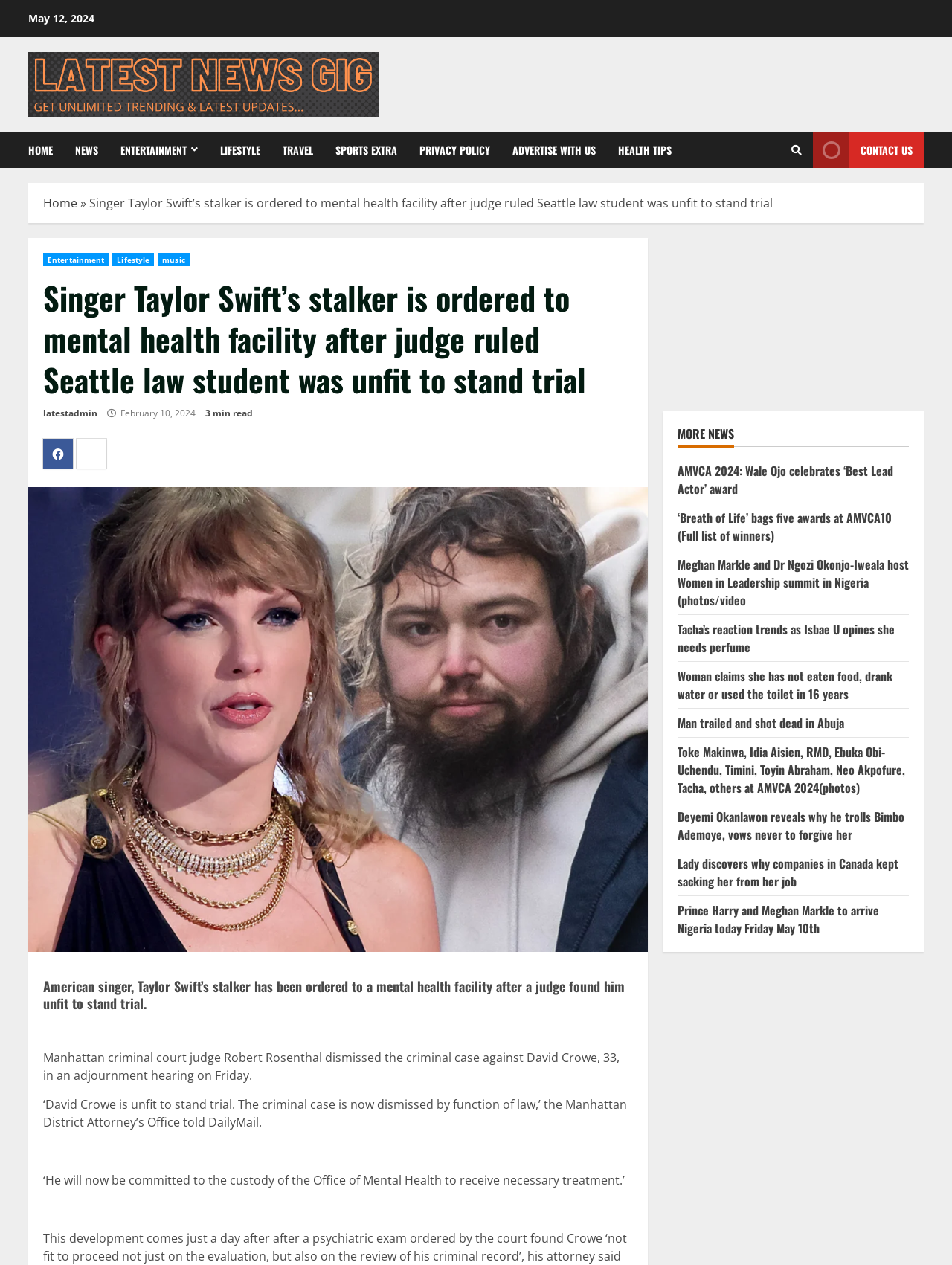Using the description "8 LiteSpeed", locate and provide the bounding box of the UI element.

None